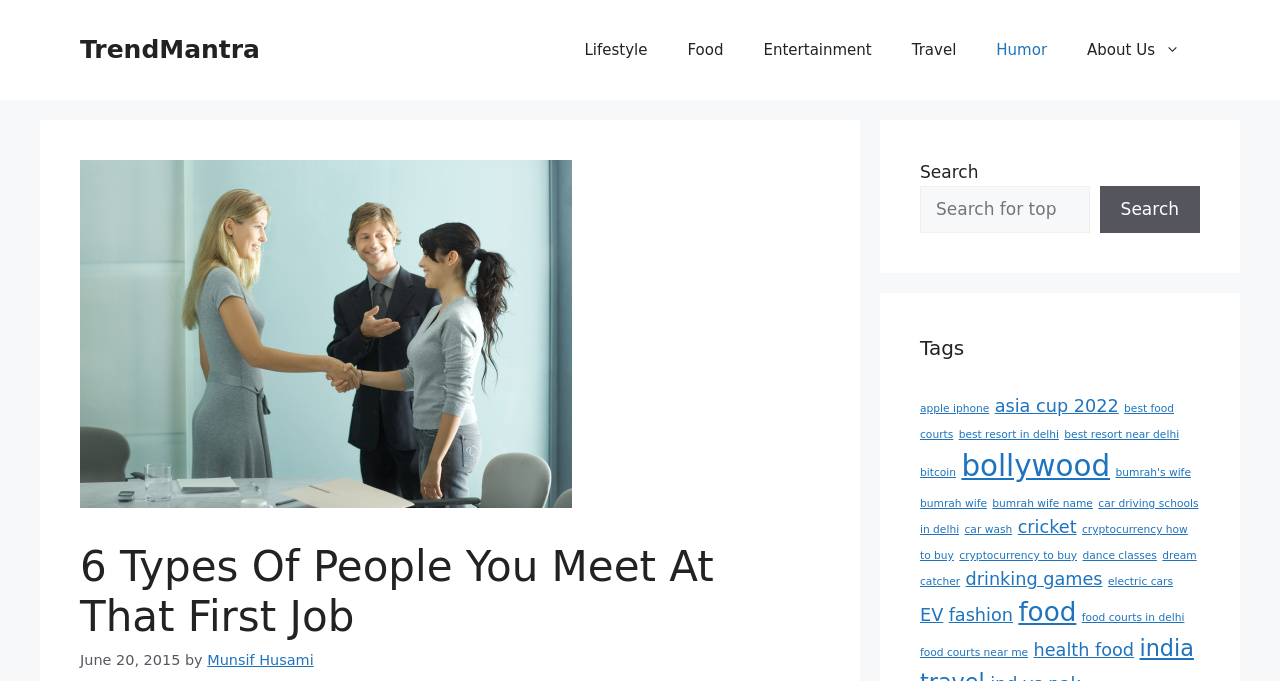Please identify the coordinates of the bounding box that should be clicked to fulfill this instruction: "Explore the 'Food' category".

[0.521, 0.029, 0.581, 0.117]